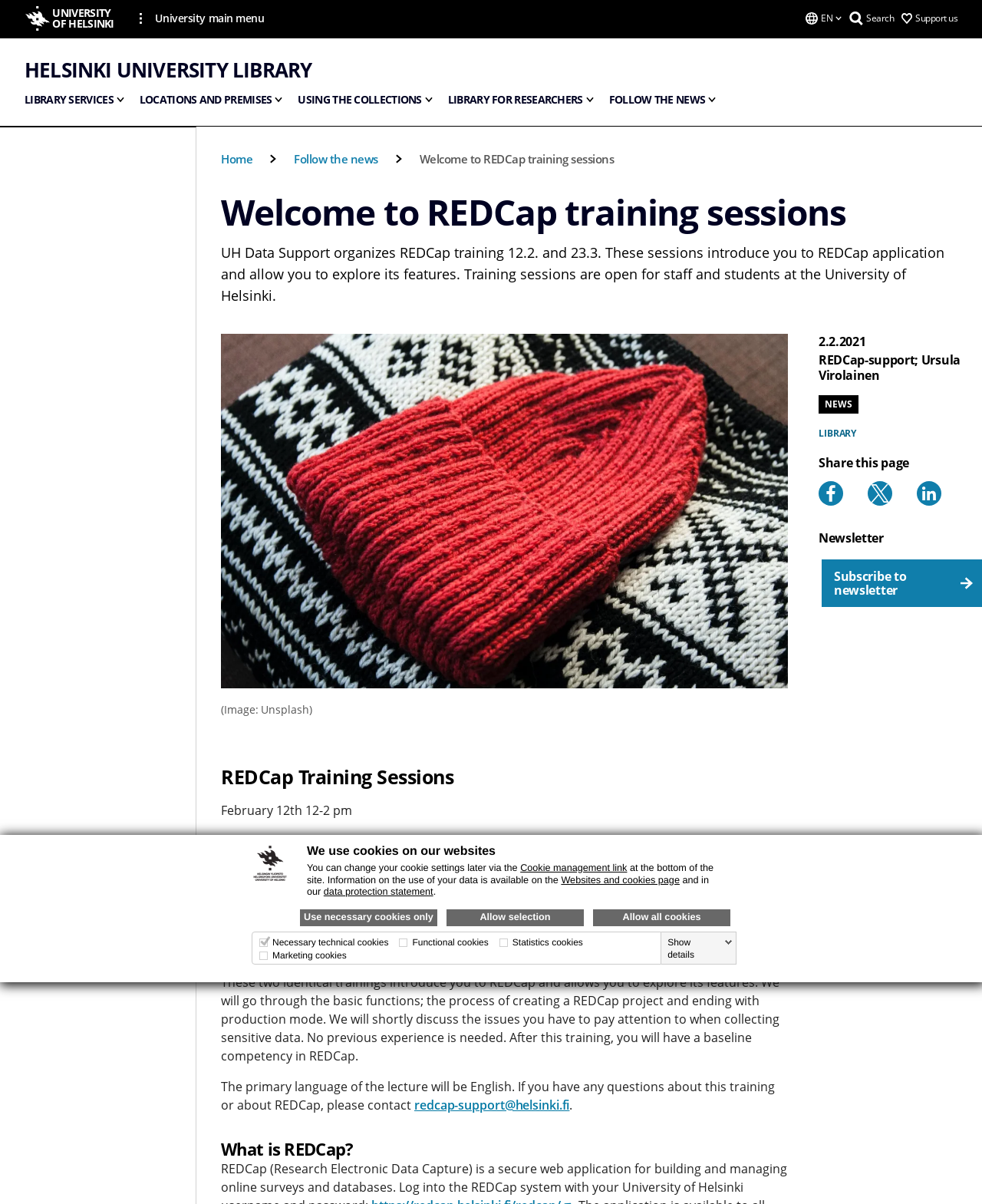Carefully observe the image and respond to the question with a detailed answer:
What is the purpose of the REDCap training sessions?

The purpose of the REDCap training sessions is to introduce participants to the REDCap application and allow them to explore its features, as stated in the webpage content.